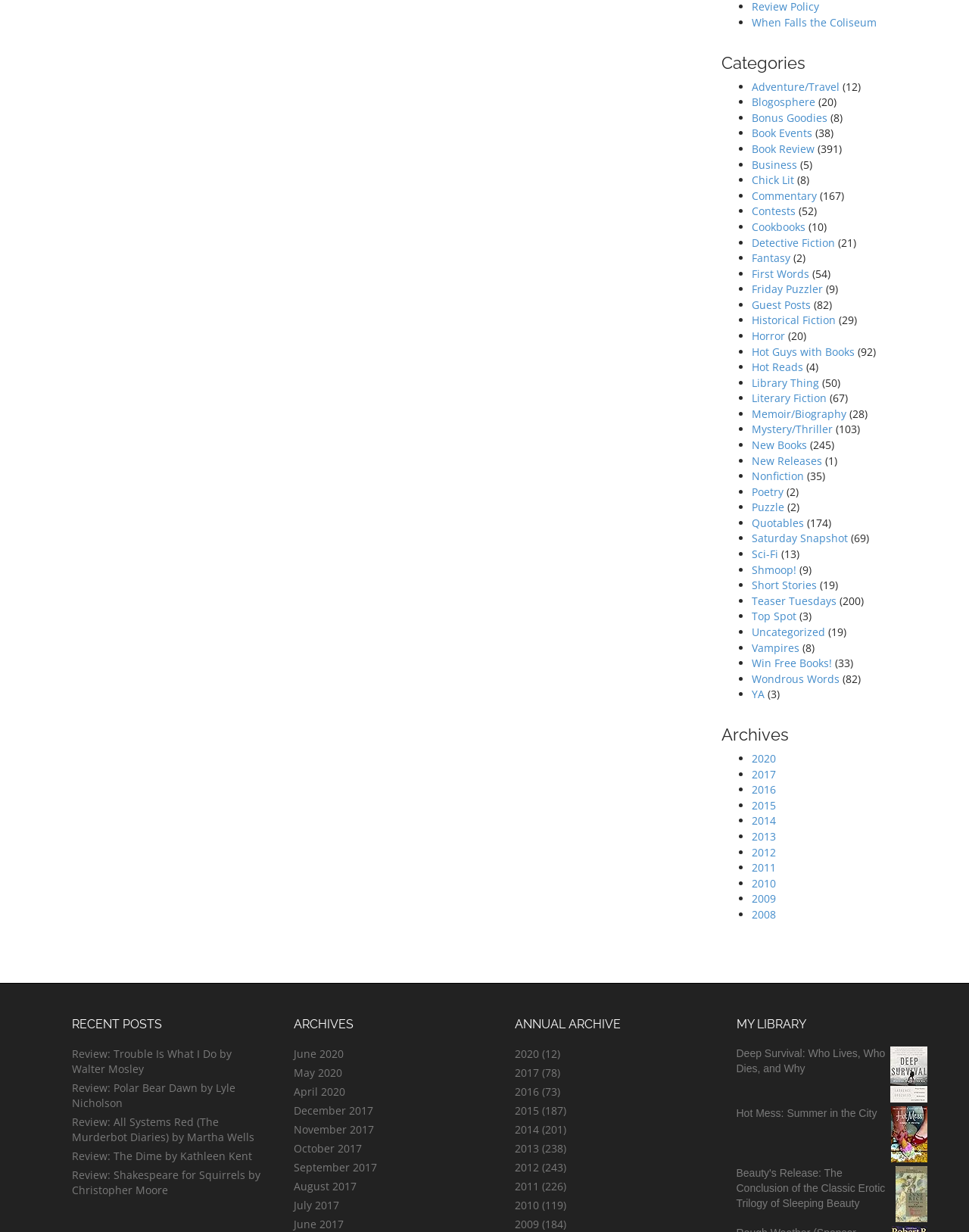Given the element description: "November 2017", predict the bounding box coordinates of the UI element it refers to, using four float numbers between 0 and 1, i.e., [left, top, right, bottom].

[0.303, 0.911, 0.386, 0.923]